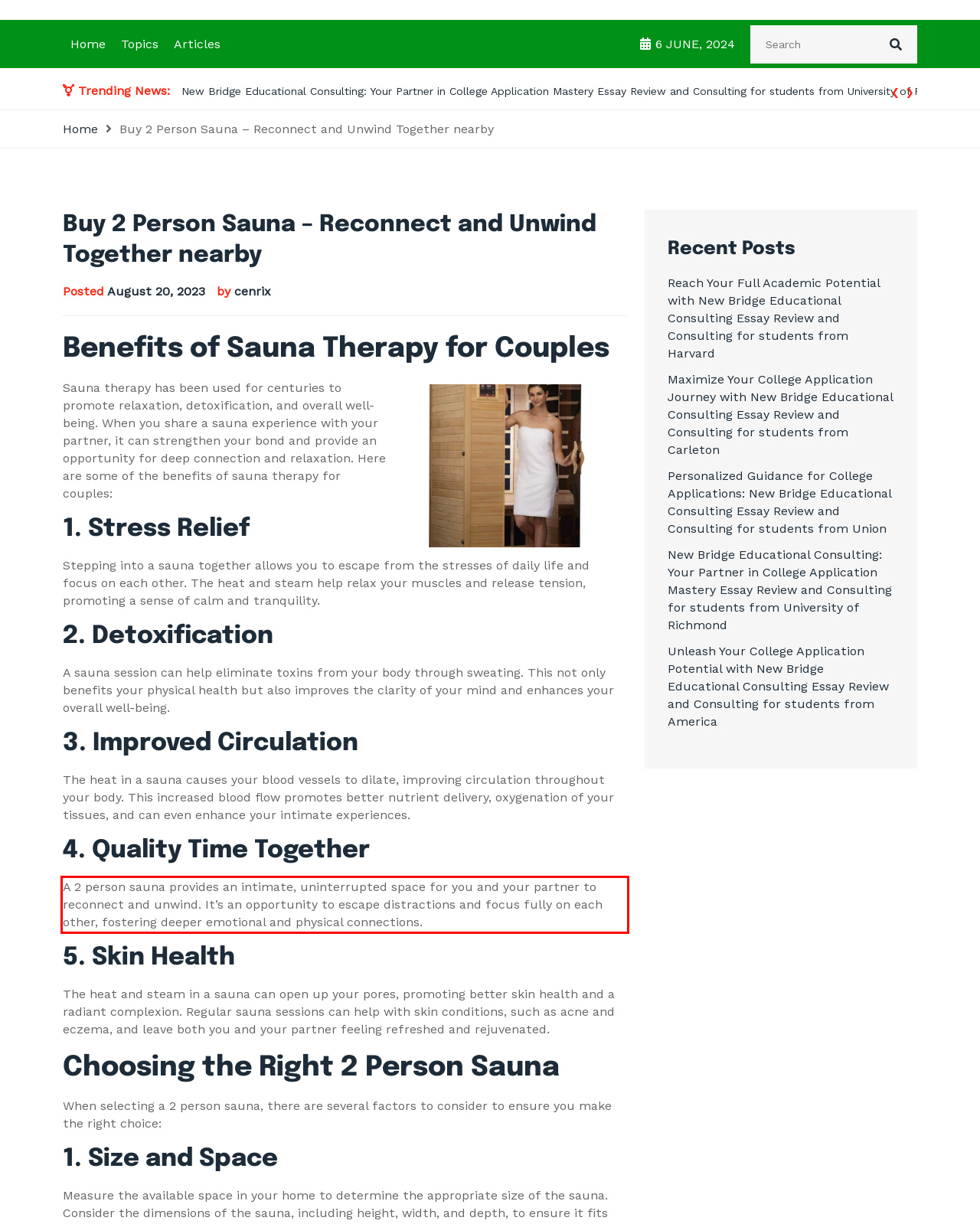Using the webpage screenshot, recognize and capture the text within the red bounding box.

A 2 person sauna provides an intimate, uninterrupted space for you and your partner to reconnect and unwind. It’s an opportunity to escape distractions and focus fully on each other, fostering deeper emotional and physical connections.